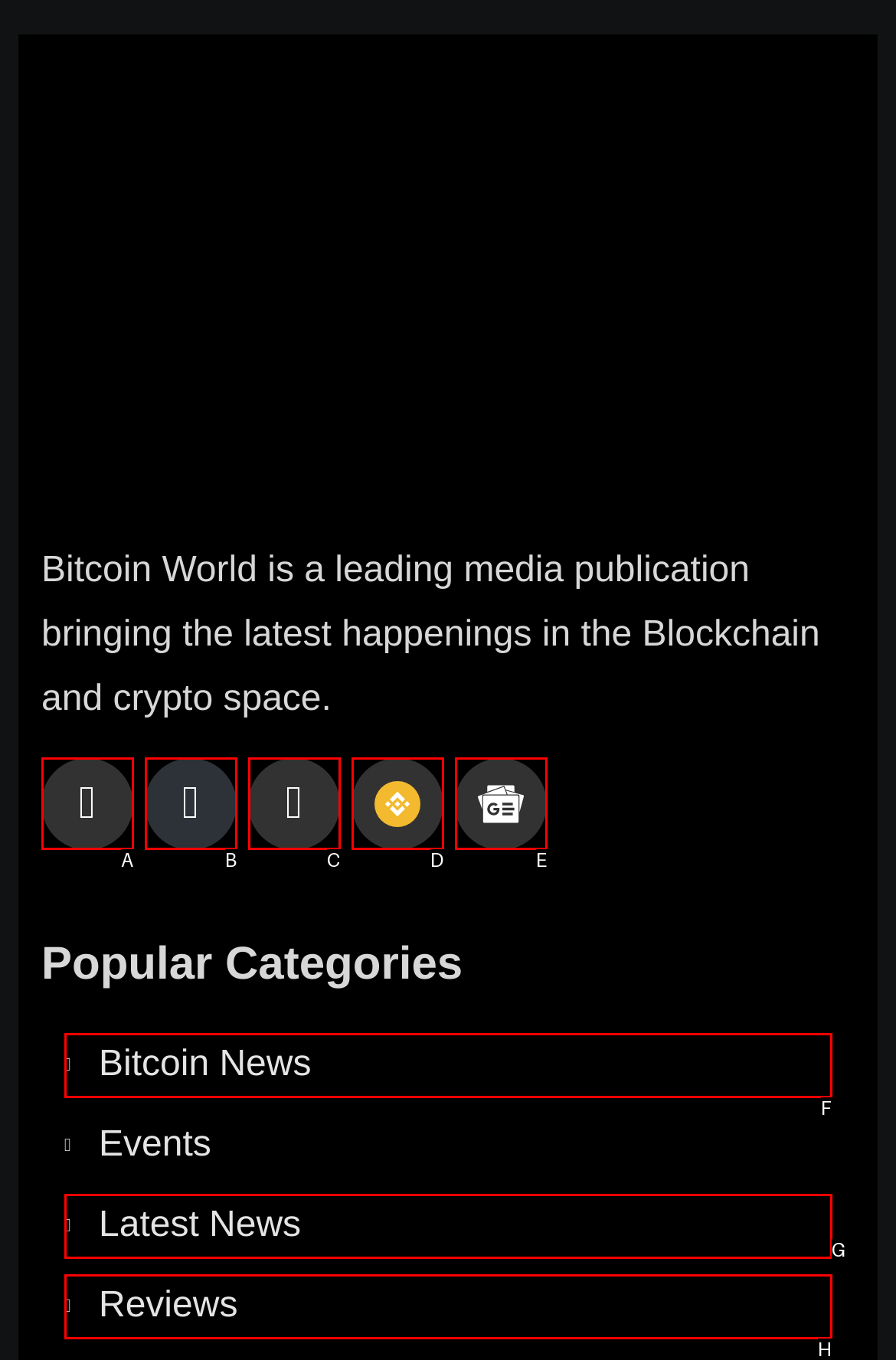Find the HTML element that matches the description: Bitcoin News
Respond with the corresponding letter from the choices provided.

F